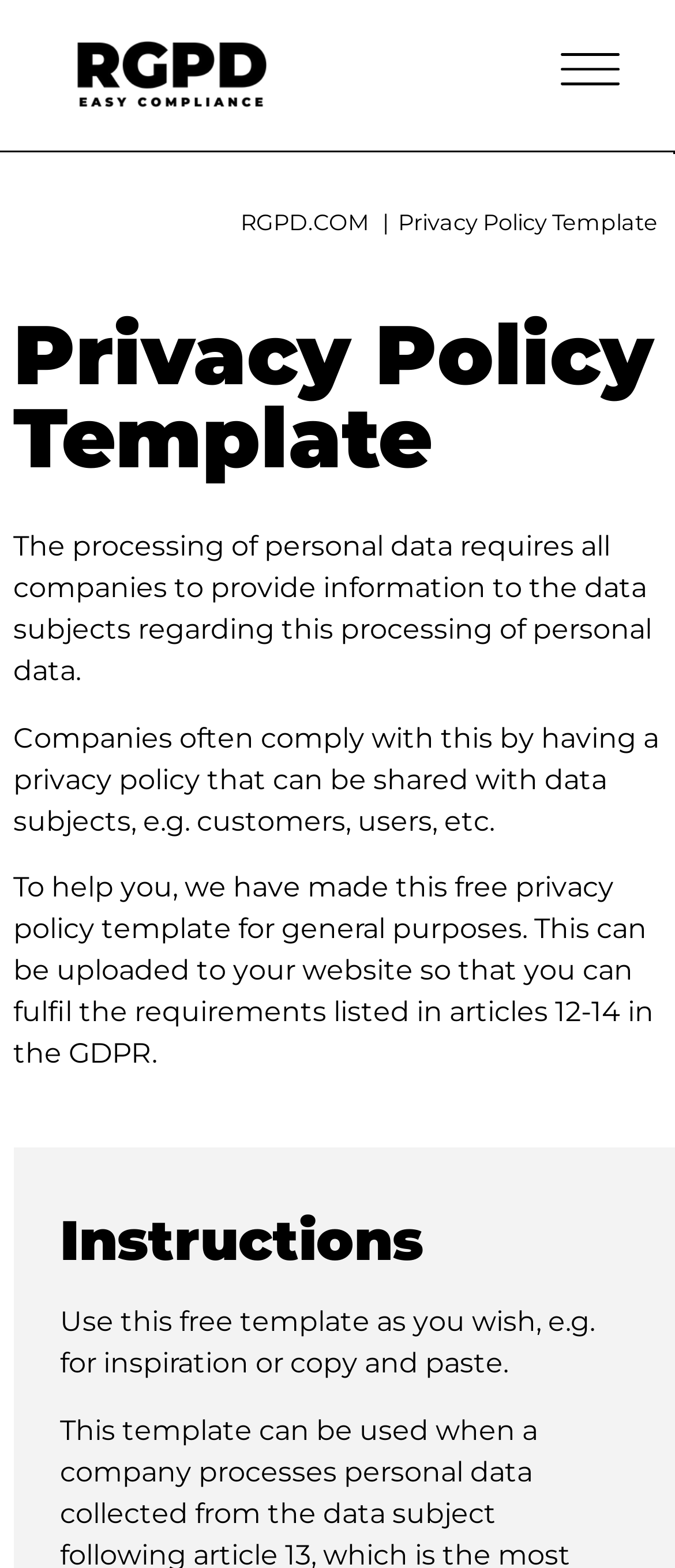Answer the following query concisely with a single word or phrase:
What is the suggested use of the free template?

For inspiration or copy and paste